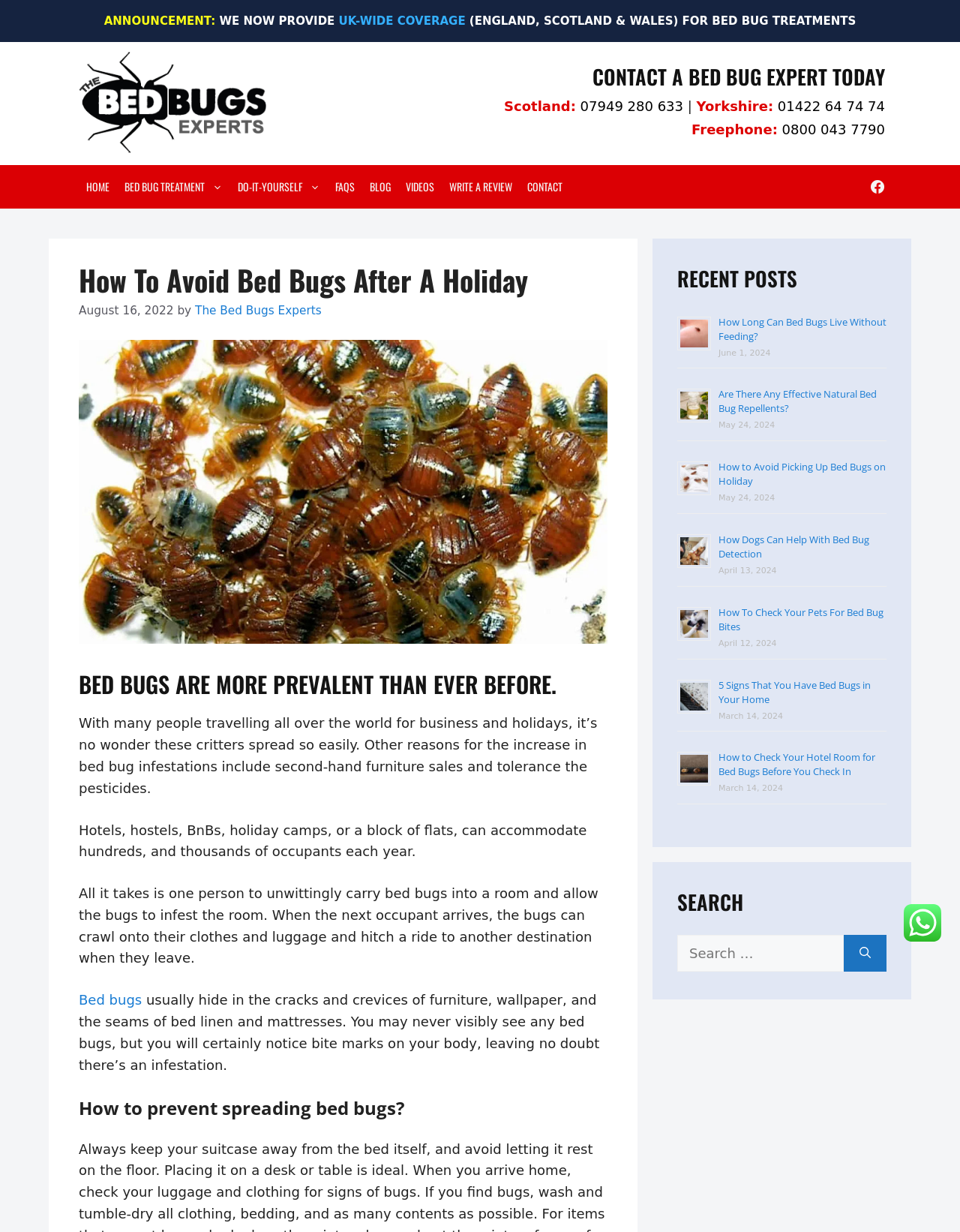Based on the element description: "Bed bugs", identify the UI element and provide its bounding box coordinates. Use four float numbers between 0 and 1, [left, top, right, bottom].

[0.082, 0.805, 0.148, 0.818]